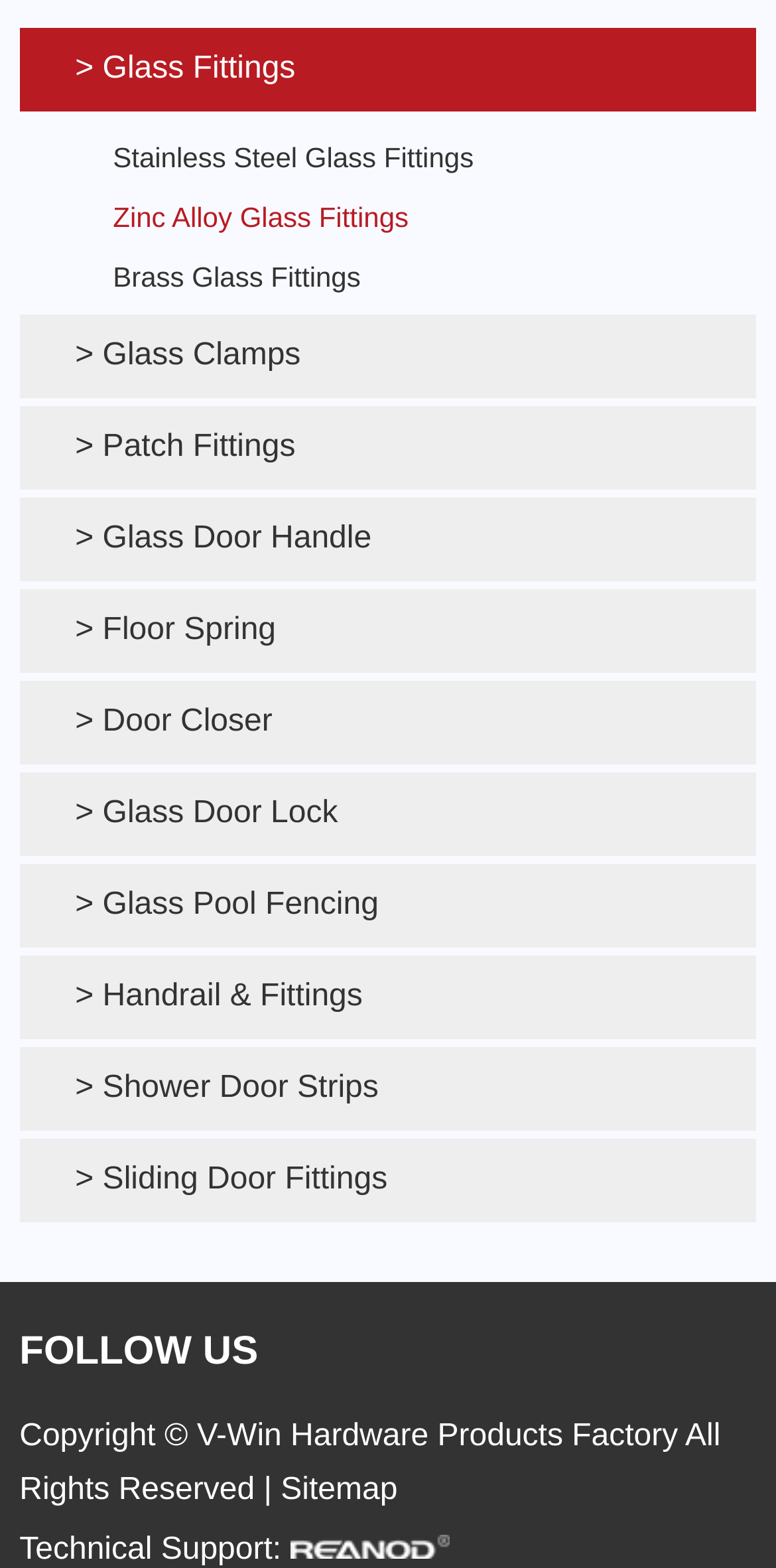What is the name of the company?
Using the image, elaborate on the answer with as much detail as possible.

The company name is mentioned in the copyright notice at the bottom of the webpage, which states 'Copyright © V-Win Hardware Products Factory All Rights Reserved'.